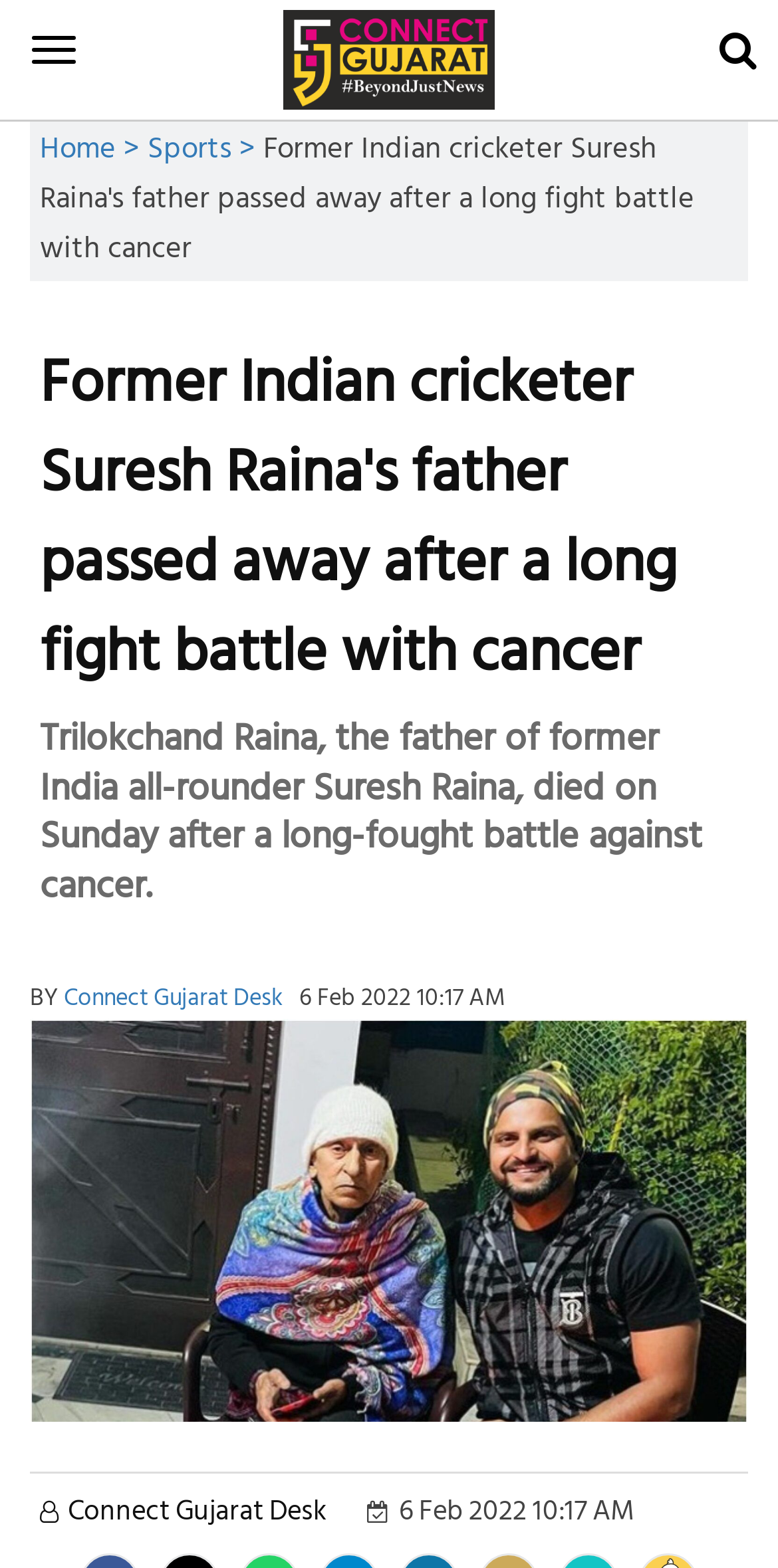Offer a detailed account of what is visible on the webpage.

The webpage is about the news of Trilokchand Raina, the father of former Indian cricketer Suresh Raina, passing away after a long battle with cancer. 

At the top left corner, there is a button to toggle navigation. Next to it, on the top center, is a logo of the website, which is an image. On the top right corner, there is a search bar with a search icon. 

Below the top section, there are three links: "Home", "Sports", and another link with an arrow, which are likely navigation links. 

The main content of the webpage is a news article with a heading that summarizes the news. Below the heading, there is a subheading that provides more details about Trilokchand Raina's passing. 

On the top left of the article, there is a byline that indicates the author, "Connect Gujarat Desk", and the date of publication, "6 Feb 2022 10:17 AM". 

The article is accompanied by an image related to the news. At the bottom of the webpage, there is another link to "Connect Gujarat Desk".